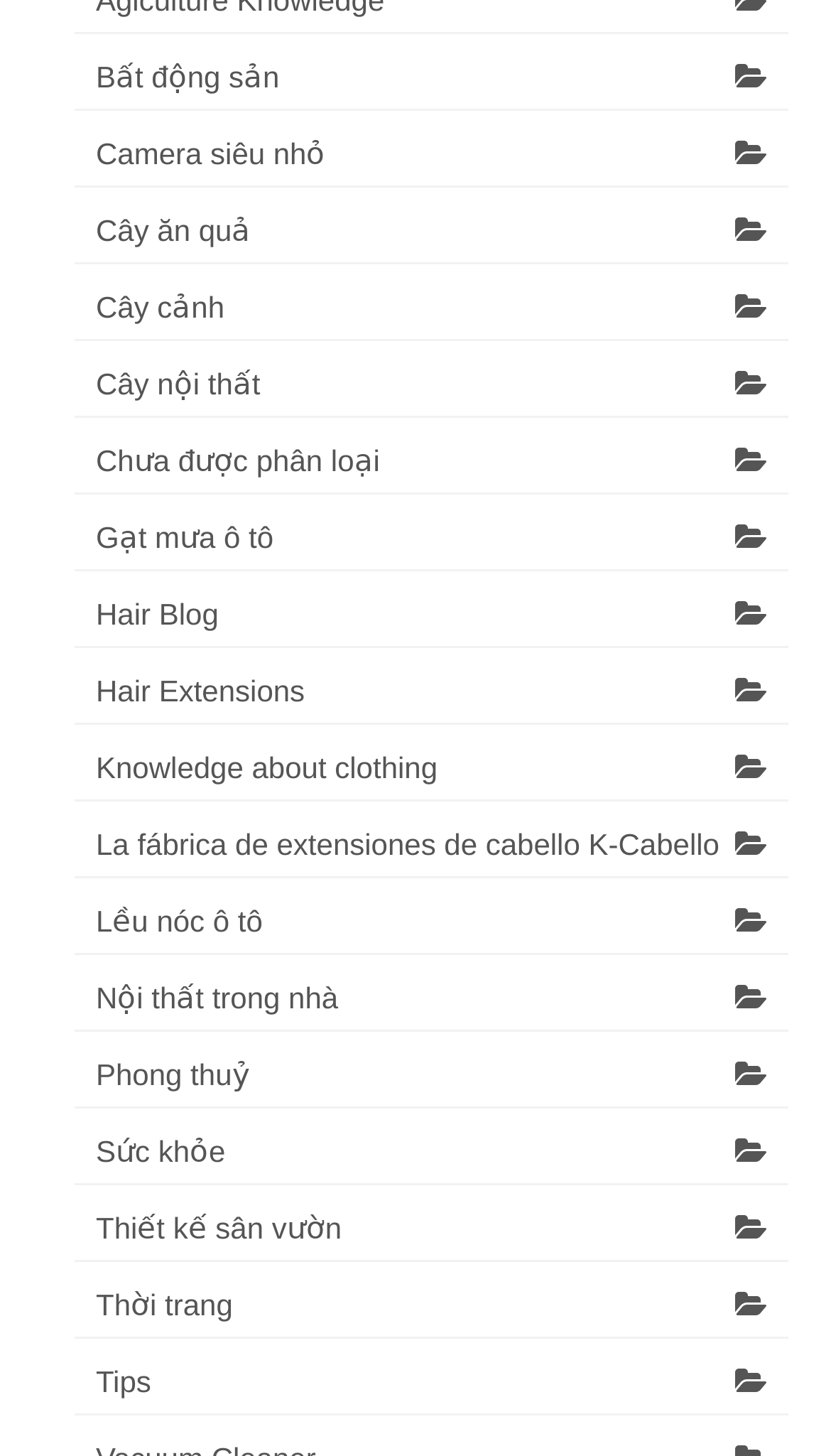Determine the bounding box coordinates for the area that should be clicked to carry out the following instruction: "Explore Nội thất trong nhà".

[0.09, 0.663, 0.949, 0.709]